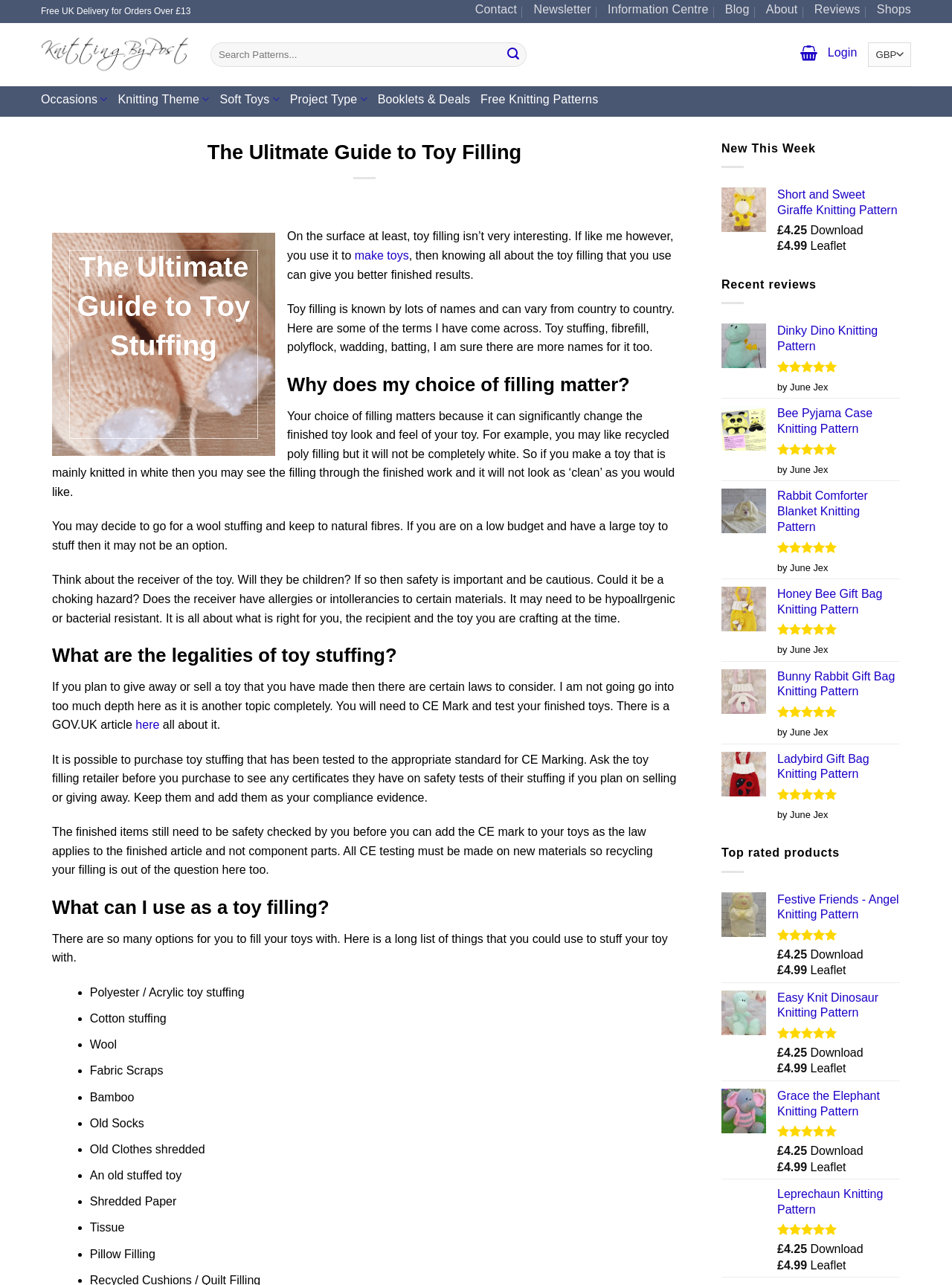Can you find the bounding box coordinates of the area I should click to execute the following instruction: "Click on the 'here' link to learn about CE Marking"?

[0.142, 0.559, 0.171, 0.569]